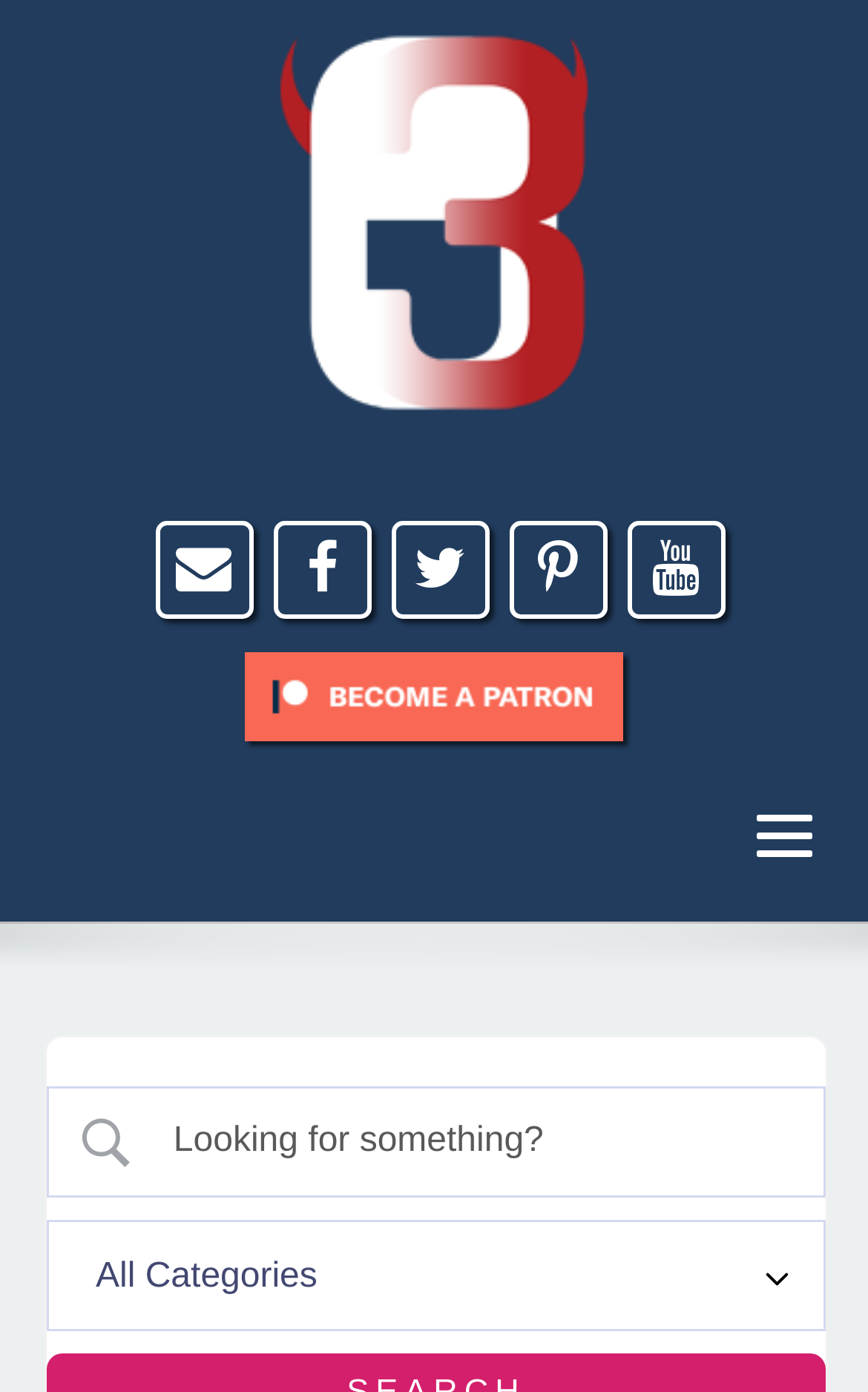Please identify the bounding box coordinates of the clickable area that will allow you to execute the instruction: "Click the ORK Framework logo".

[0.244, 0.296, 0.756, 0.326]